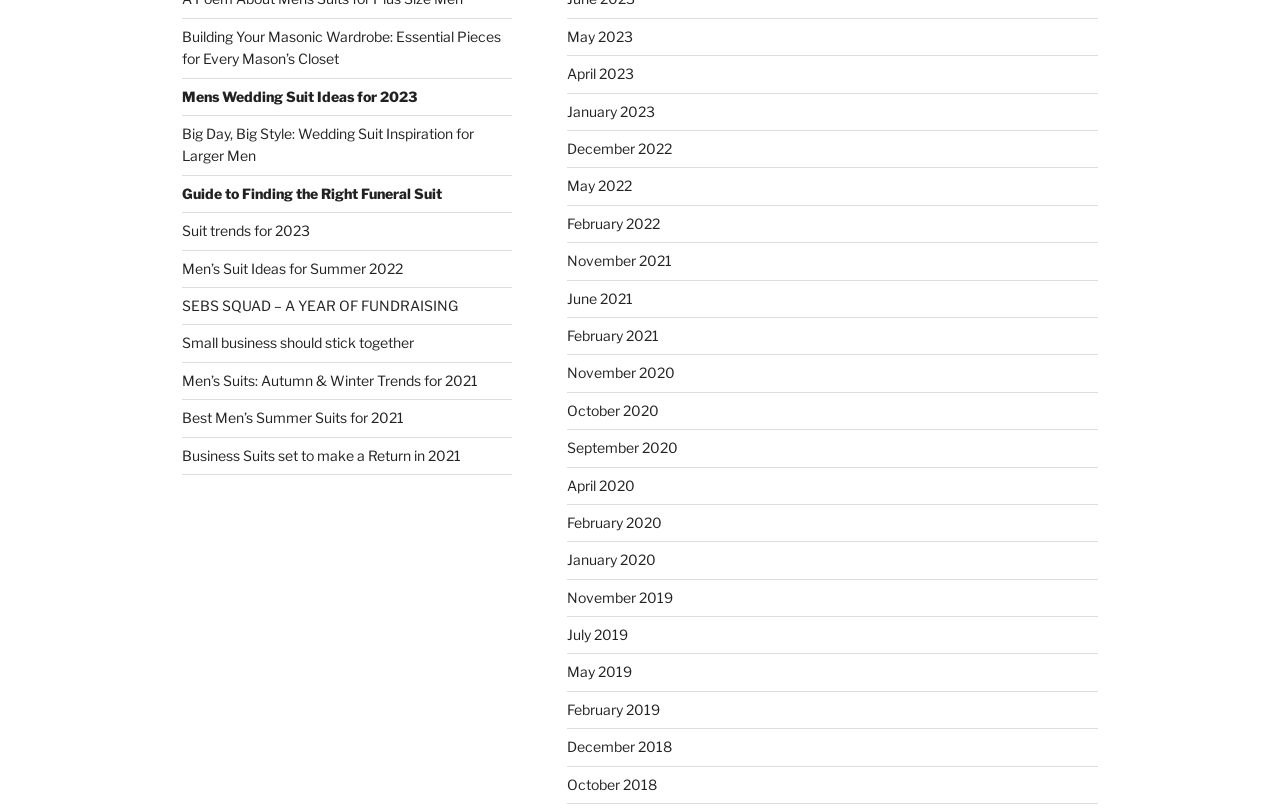Pinpoint the bounding box coordinates of the area that must be clicked to complete this instruction: "Read about building a Masonic wardrobe".

[0.142, 0.034, 0.391, 0.083]